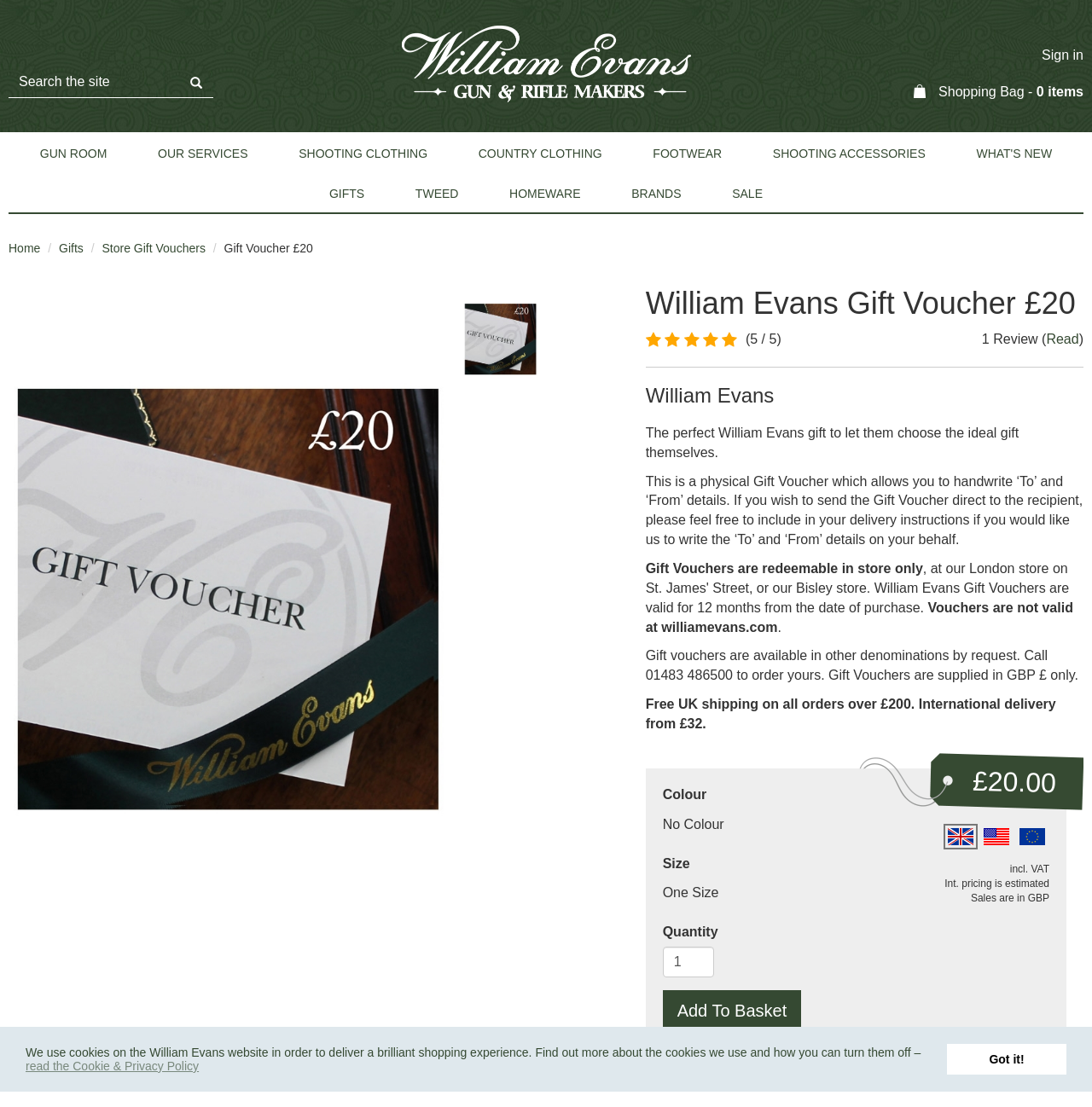Identify the bounding box coordinates for the UI element described by the following text: "Sale". Provide the coordinates as four float numbers between 0 and 1, in the format [left, top, right, bottom].

[0.659, 0.156, 0.71, 0.192]